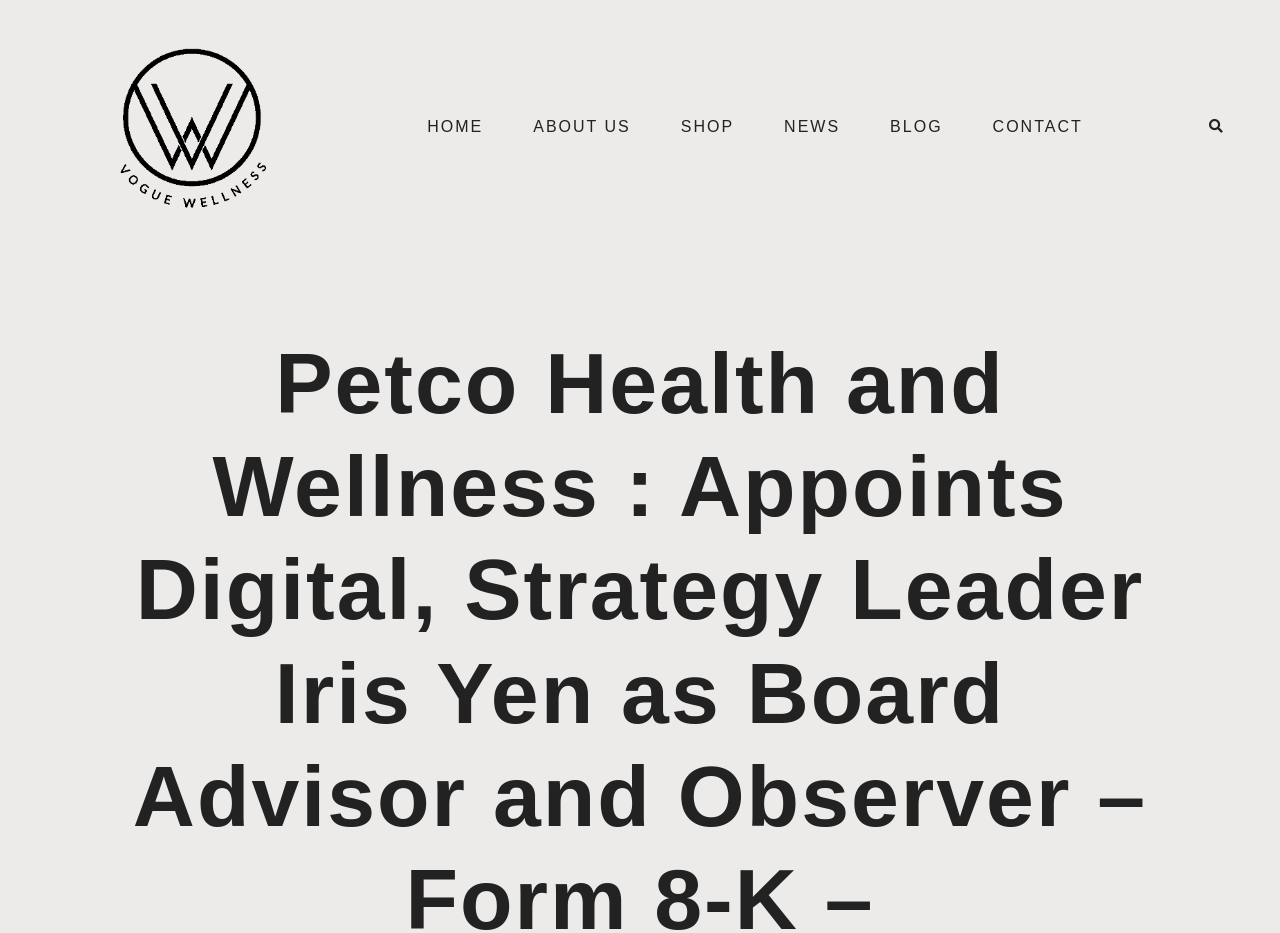Is there a search bar at the top of the webpage?
Based on the image, provide a one-word or brief-phrase response.

Yes